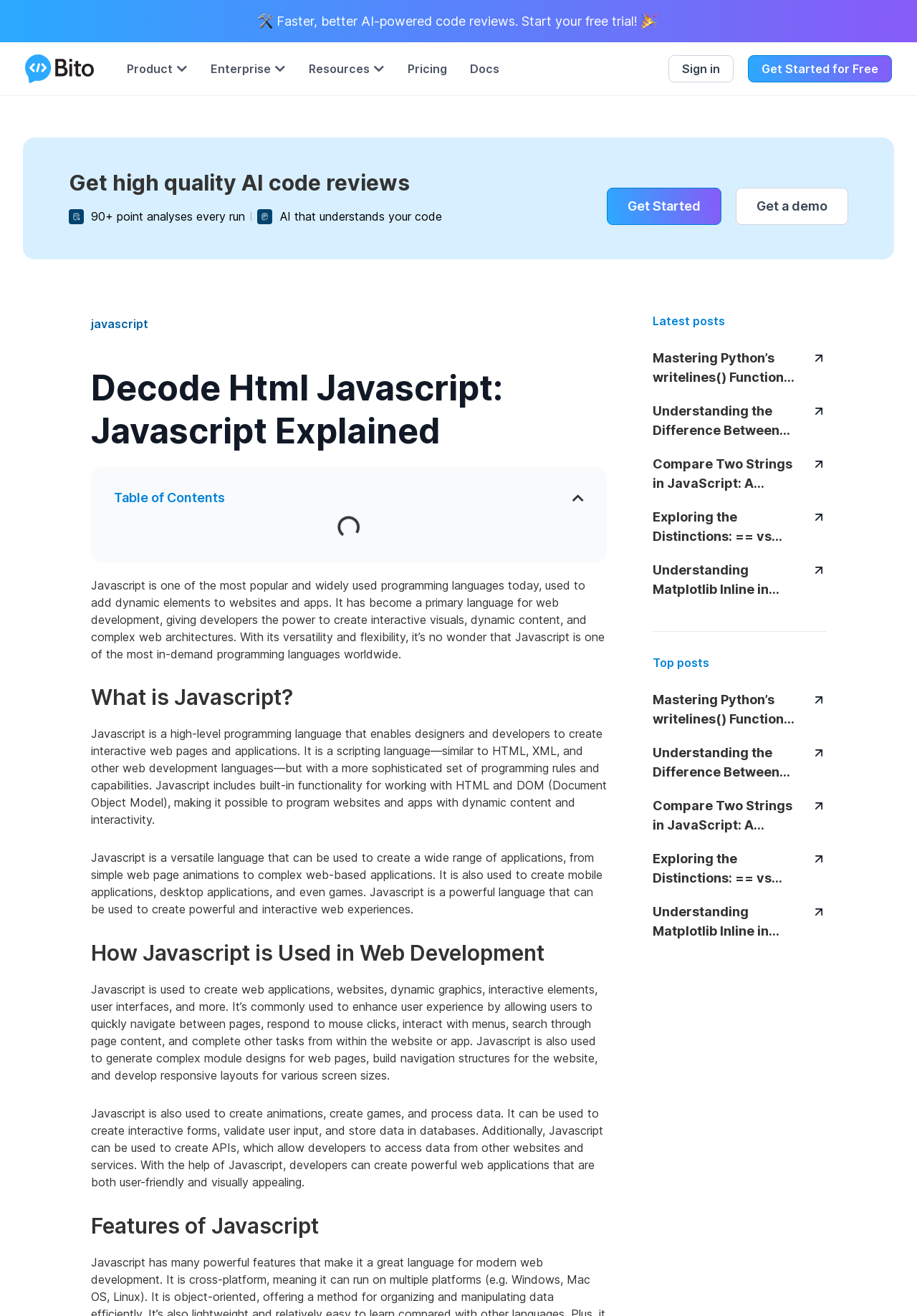Describe the webpage meticulously, covering all significant aspects.

This webpage is about Decode Html Javascript: Javascript Explained. At the top, there is a navigation menu with links to "Product", "Enterprise", "Resources", "Pricing", and "Docs". Below the navigation menu, there is a heading that reads "Get high quality AI code reviews" and an image. 

To the left of the heading, there are two images and two lines of text: "90+ point analyses every run" and "AI that understands your code". 

Below the heading, there are two links: "Get Started" and "Get a demo". 

On the left side of the page, there is a table of contents with a button to close it. Below the table of contents, there are several headings and paragraphs of text that explain what Javascript is, how it is used in web development, and its features. 

On the right side of the page, there are two sections: "Latest posts" and "Top posts". Each section contains several links to articles with headings such as "Mastering Python’s writelines() Function for Efficient File Writing | A Comprehensive Guide" and "Understanding the Difference Between == and === in JavaScript – A Comprehensive Guide".